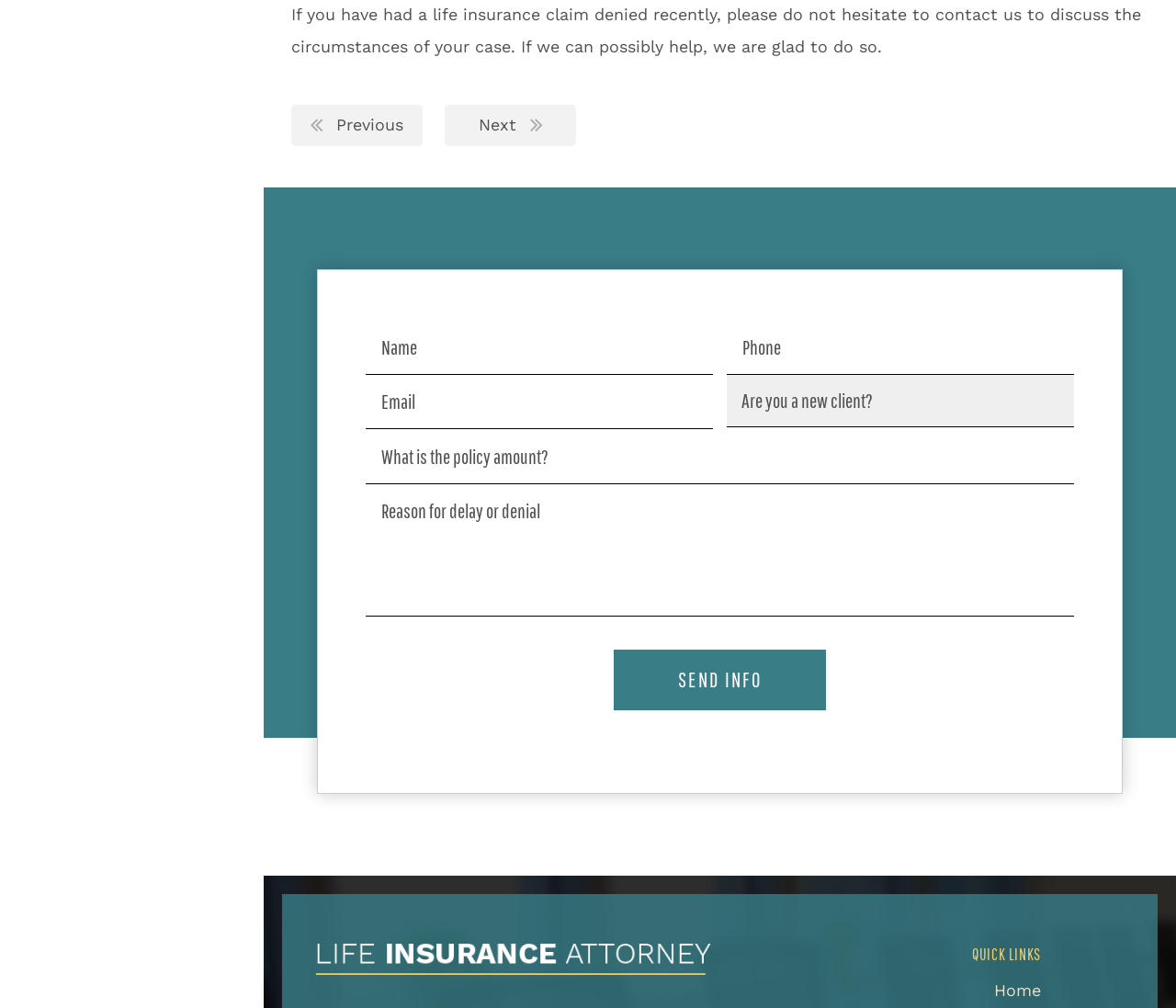Based on the provided description, "MU’s Nondiscrimination Policy", find the bounding box of the corresponding UI element in the screenshot.

None